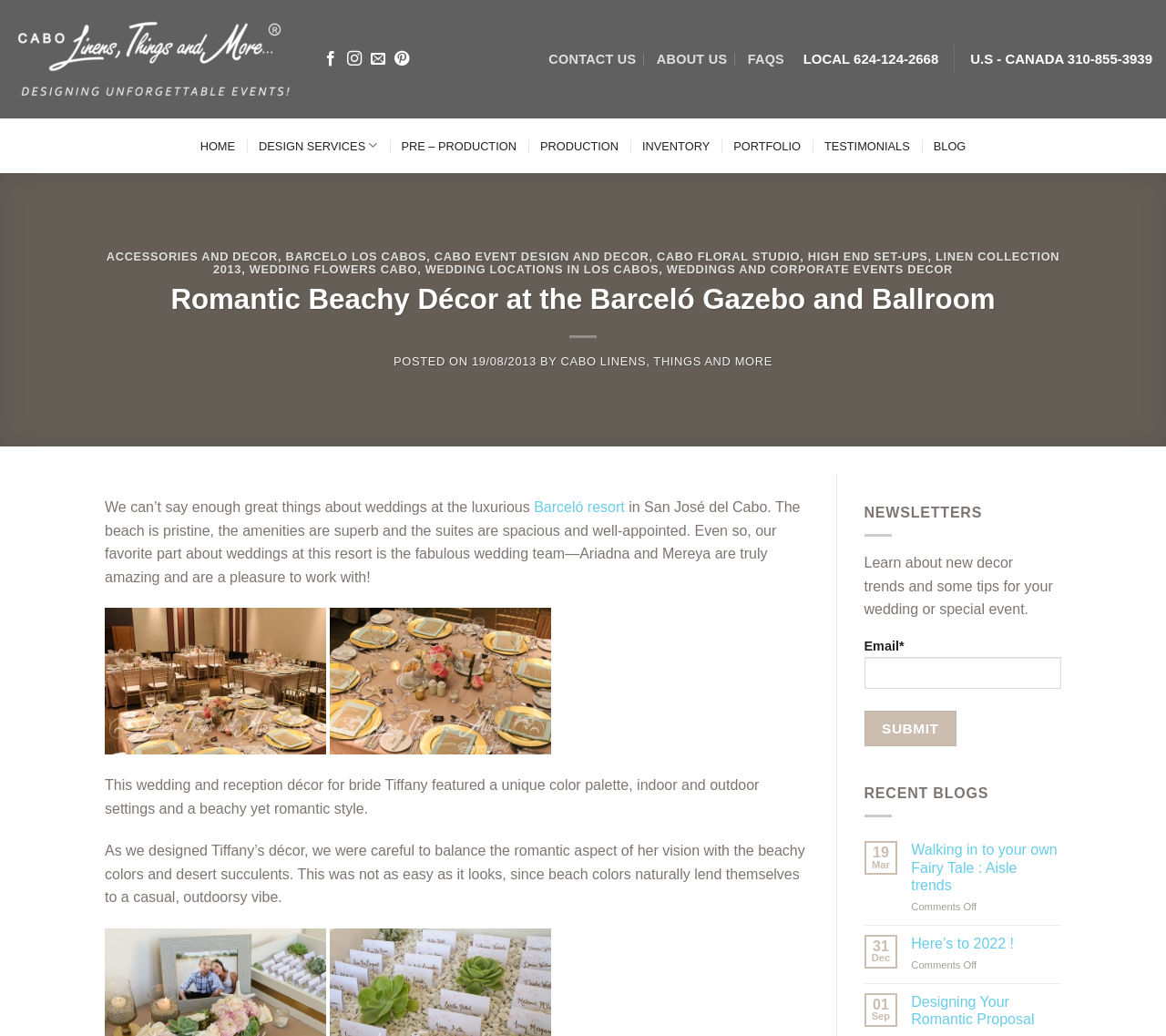Identify and provide the title of the webpage.

Romantic Beachy Décor at the Barceló Gazebo and Ballroom